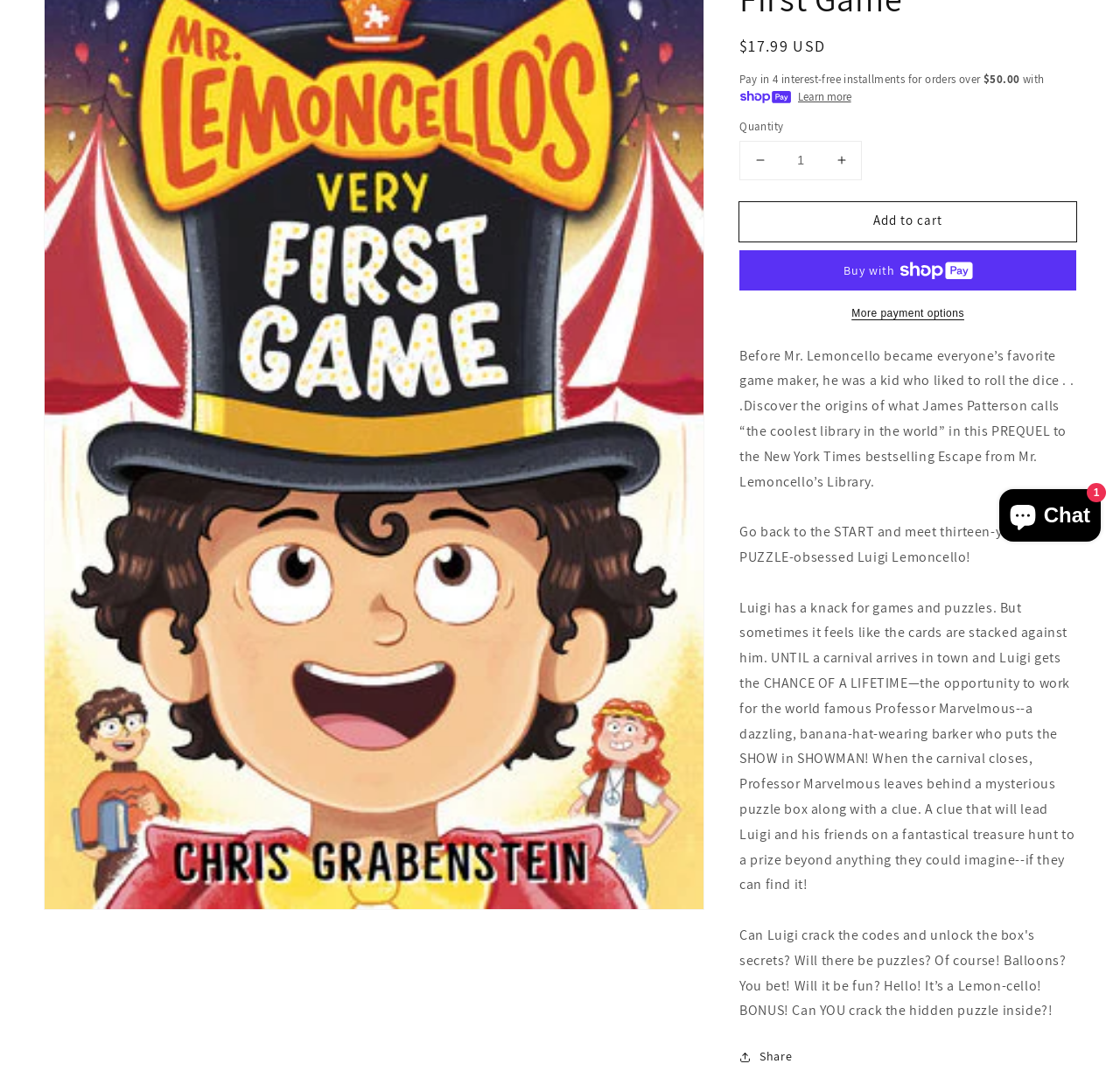Given the element description Share, specify the bounding box coordinates of the corresponding UI element in the format (top-left x, top-left y, bottom-right x, bottom-right y). All values must be between 0 and 1.

[0.66, 0.976, 0.707, 0.997]